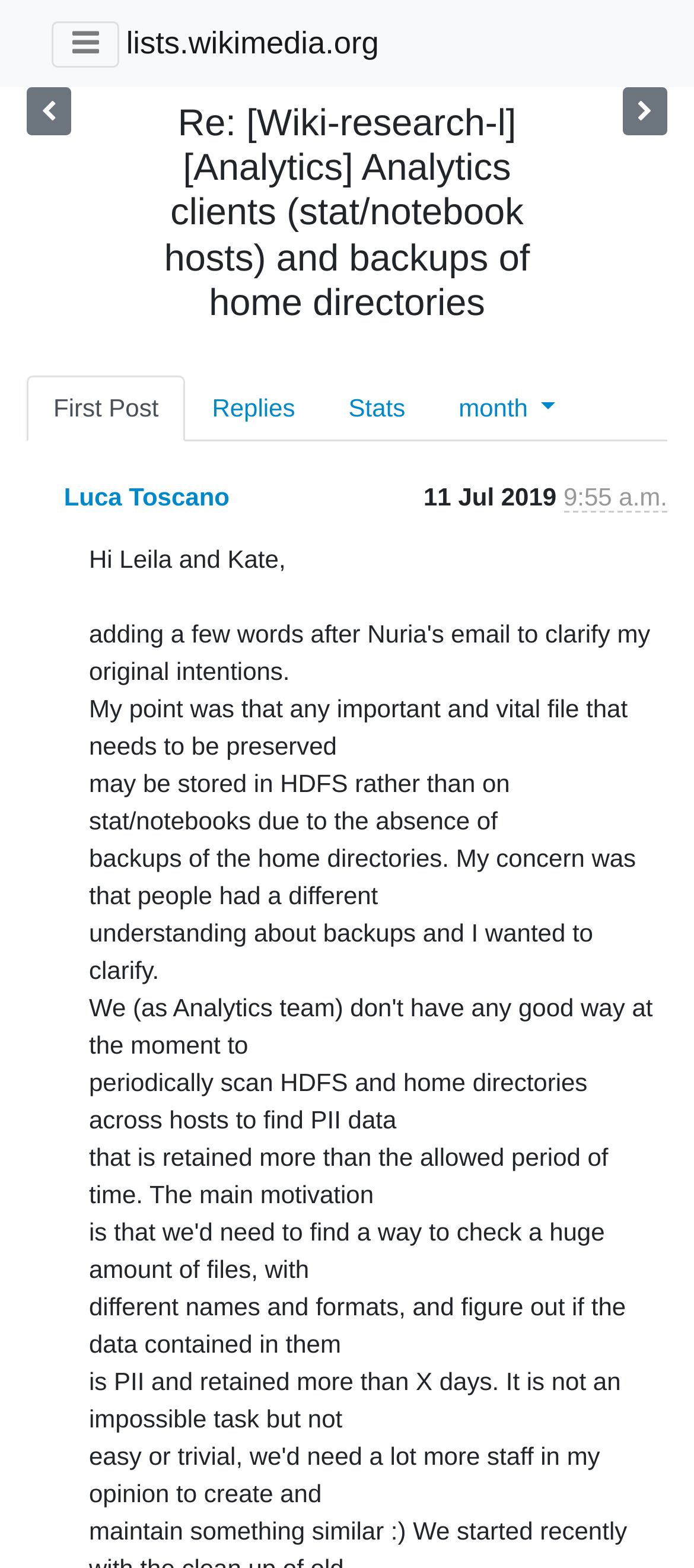What is the purpose of the button?
Answer the question based on the image using a single word or a brief phrase.

Unknown